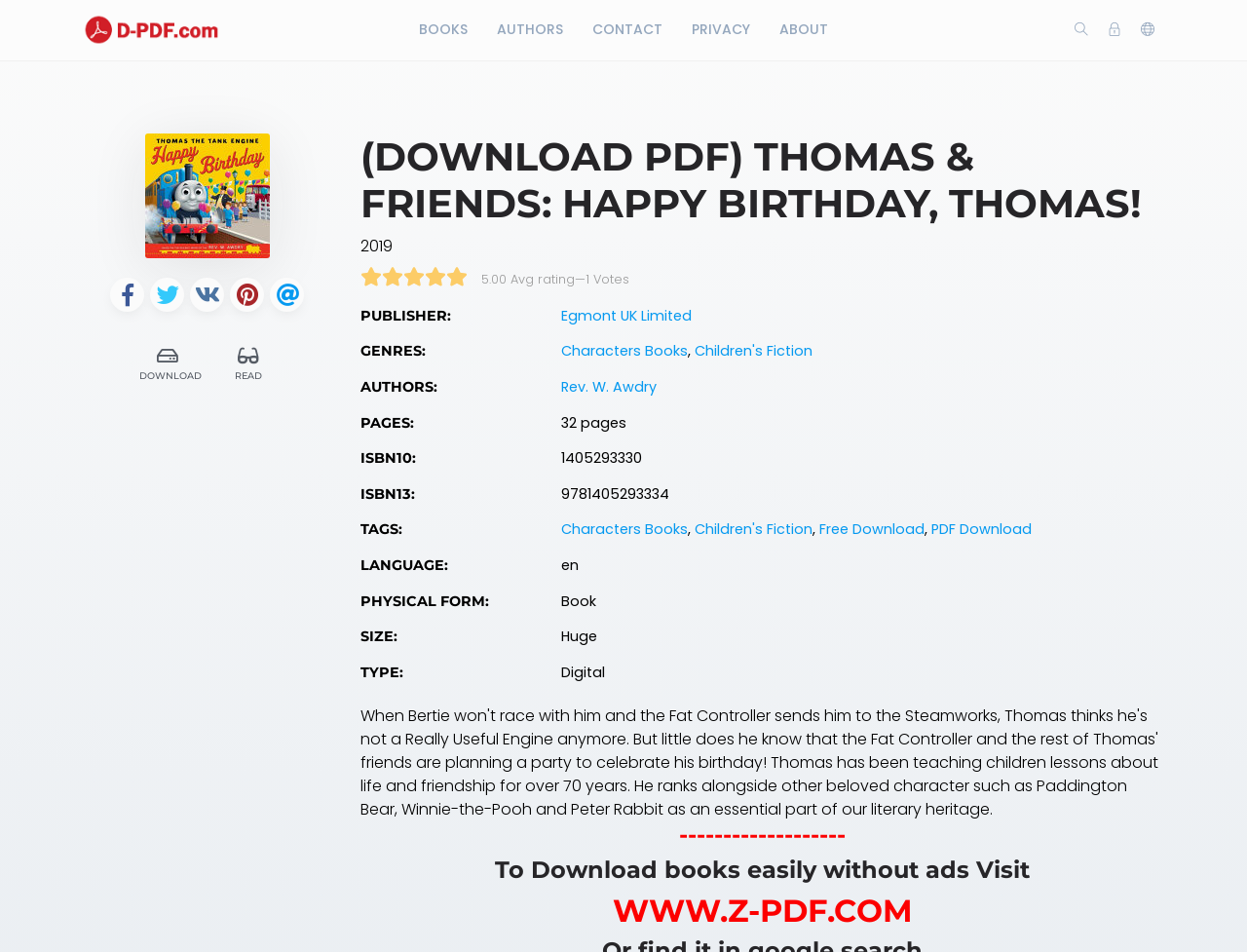What is the average rating of the book?
Please analyze the image and answer the question with as much detail as possible.

The average rating of the book can be found in the StaticText element with the text '5.00 Avg rating' which is located below the book title.